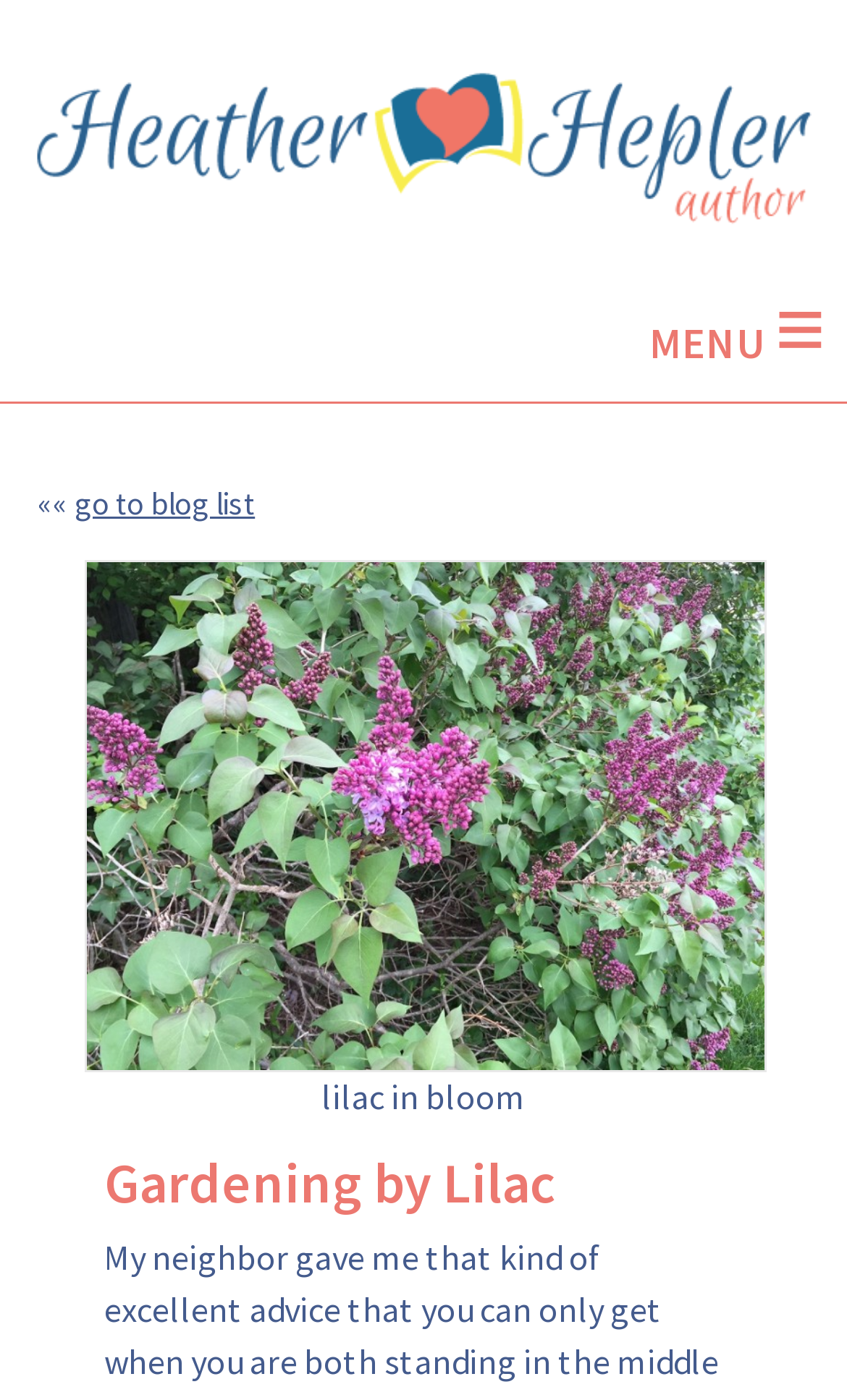Locate the bounding box of the UI element described by: "go to blog list" in the given webpage screenshot.

[0.088, 0.346, 0.301, 0.374]